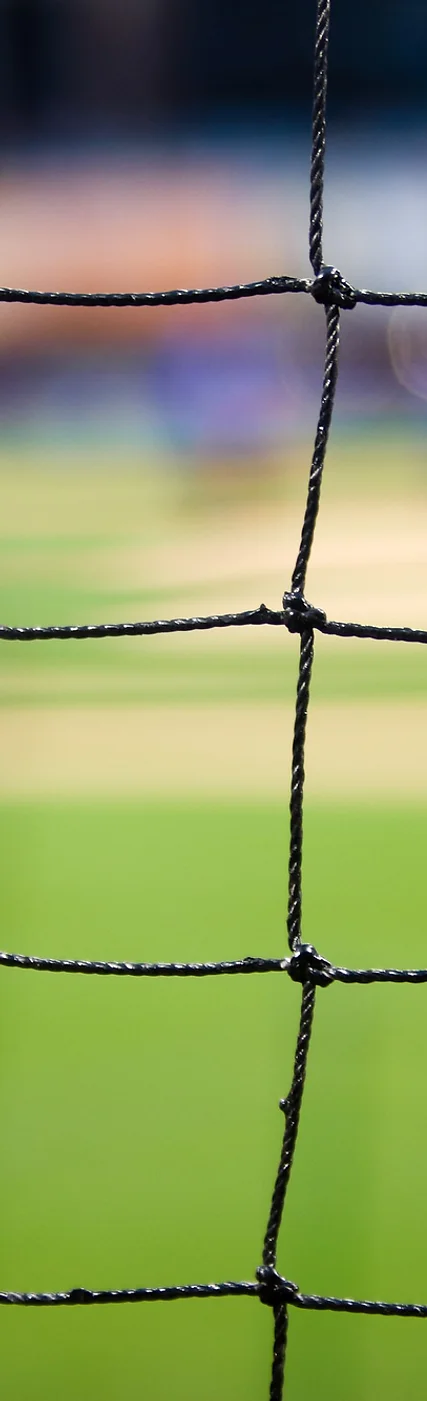What effect does the soft focus of the background have on the image?
Please provide a full and detailed response to the question.

According to the caption, the soft focus of the background enhances the depth of field, which draws attention to the net itself and creates a striking visual dynamic.